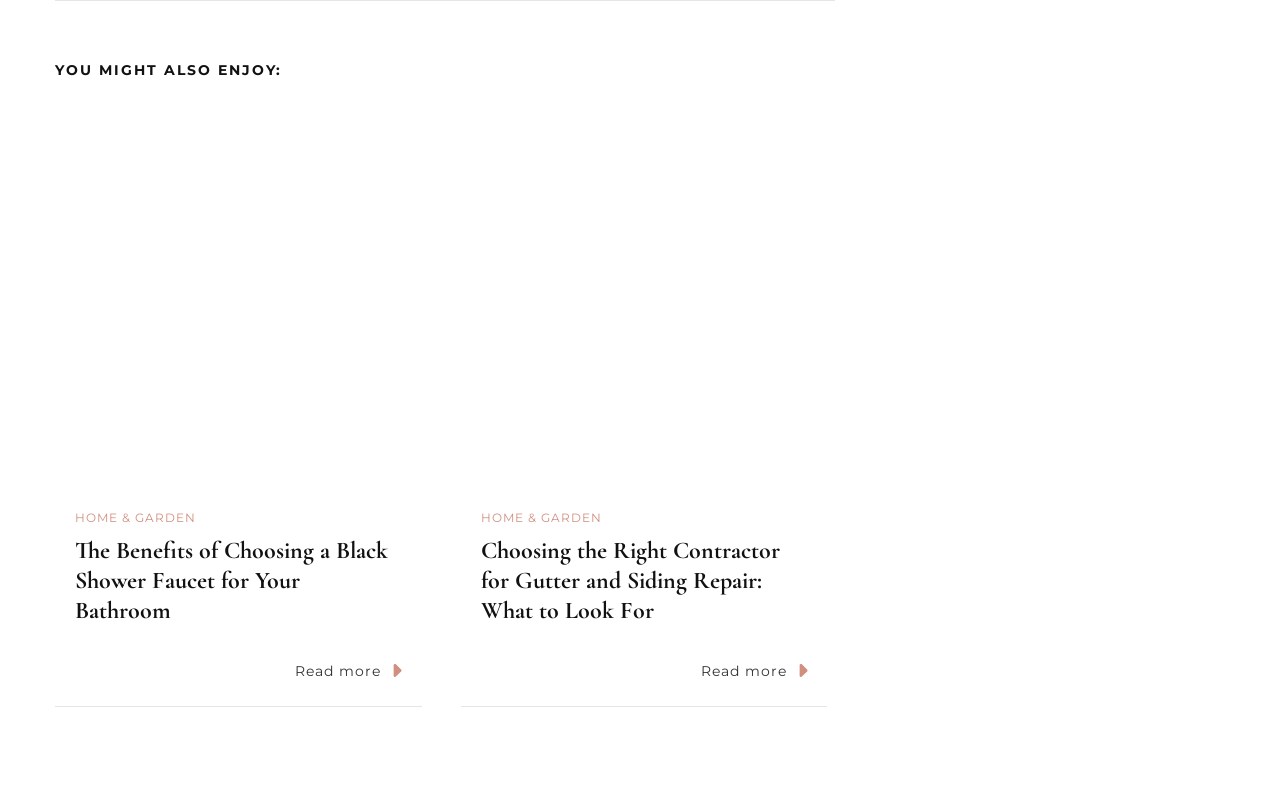Locate the UI element described as follows: "Home & Garden". Return the bounding box coordinates as four float numbers between 0 and 1 in the order [left, top, right, bottom].

[0.059, 0.637, 0.153, 0.662]